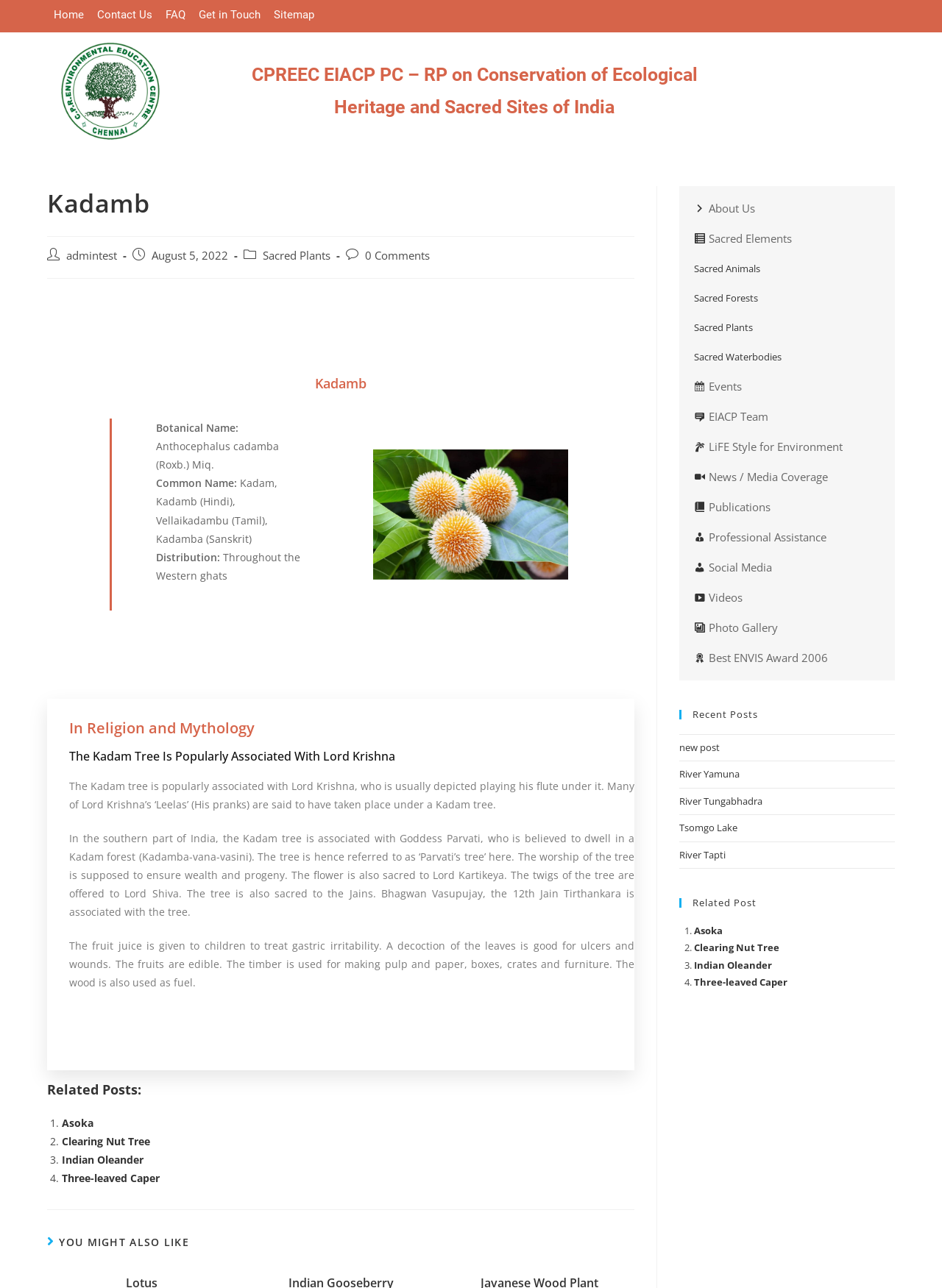Pinpoint the bounding box coordinates of the element you need to click to execute the following instruction: "Click the link to The Lucky One Quotes With Page Numbers". The bounding box should be represented by four float numbers between 0 and 1, in the format [left, top, right, bottom].

None